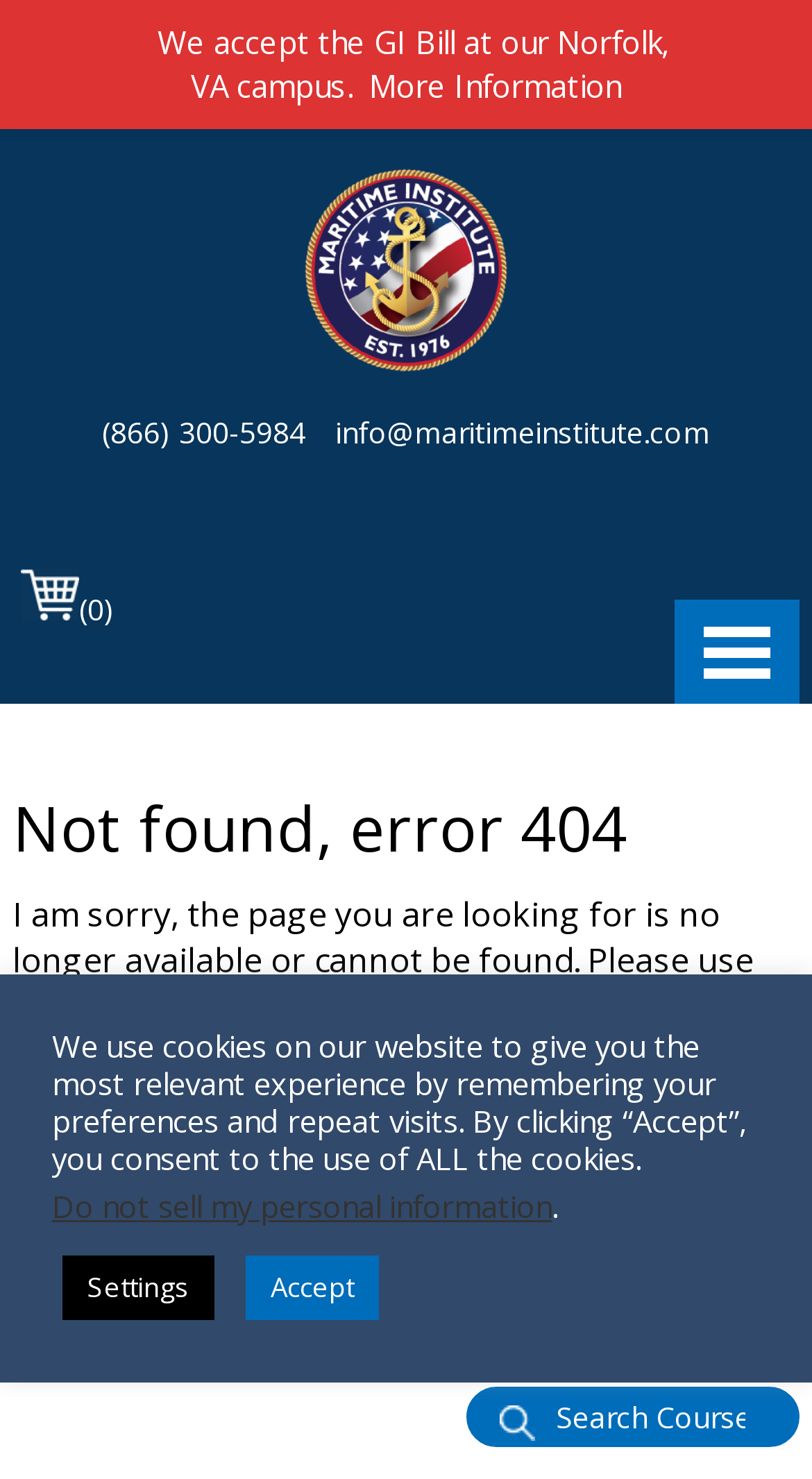Please give the bounding box coordinates of the area that should be clicked to fulfill the following instruction: "Get more information about GI Bill". The coordinates should be in the format of four float numbers from 0 to 1, i.e., [left, top, right, bottom].

[0.454, 0.044, 0.765, 0.072]